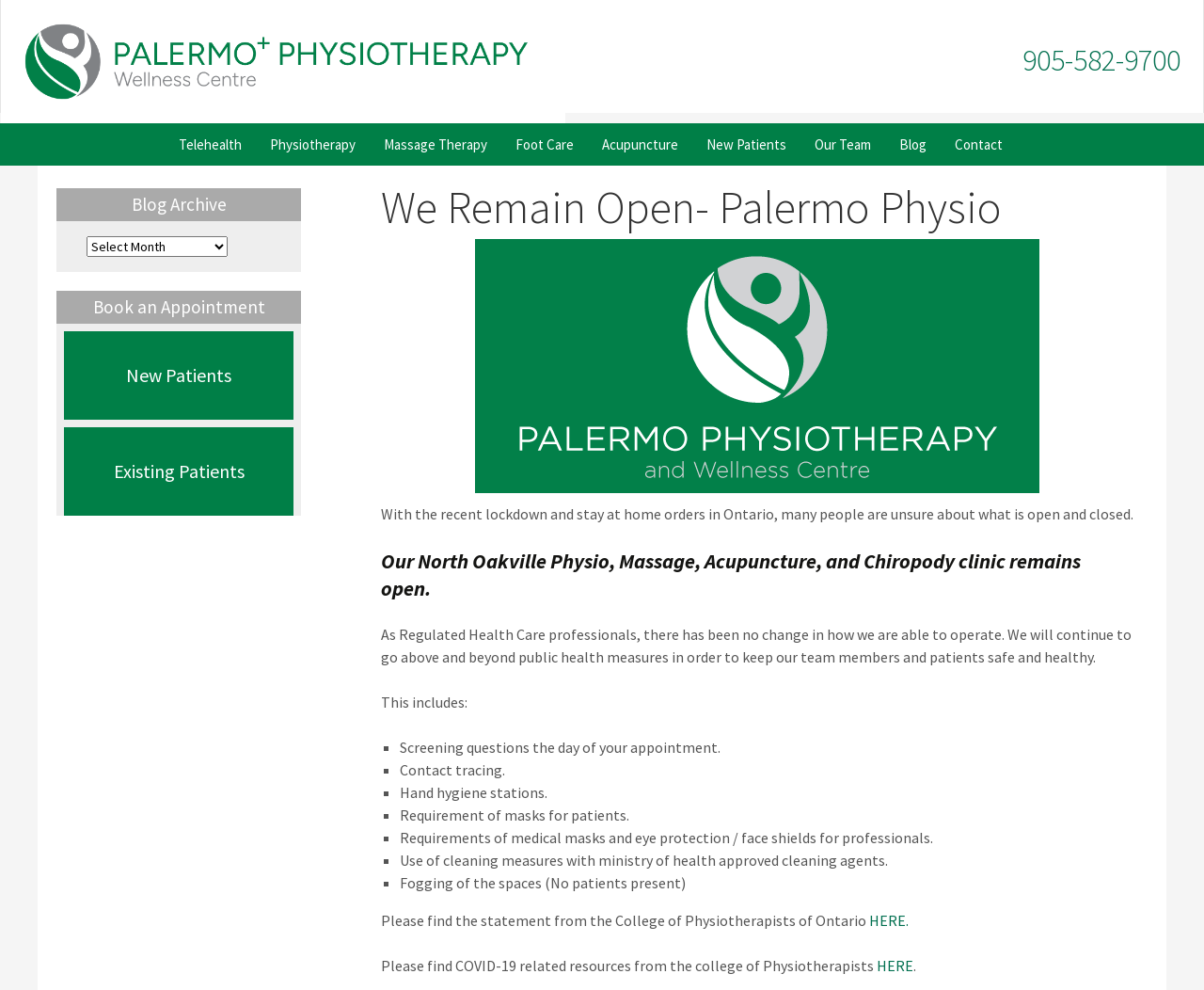Determine the bounding box coordinates of the region that needs to be clicked to achieve the task: "Book an appointment as a new patient".

[0.053, 0.335, 0.244, 0.424]